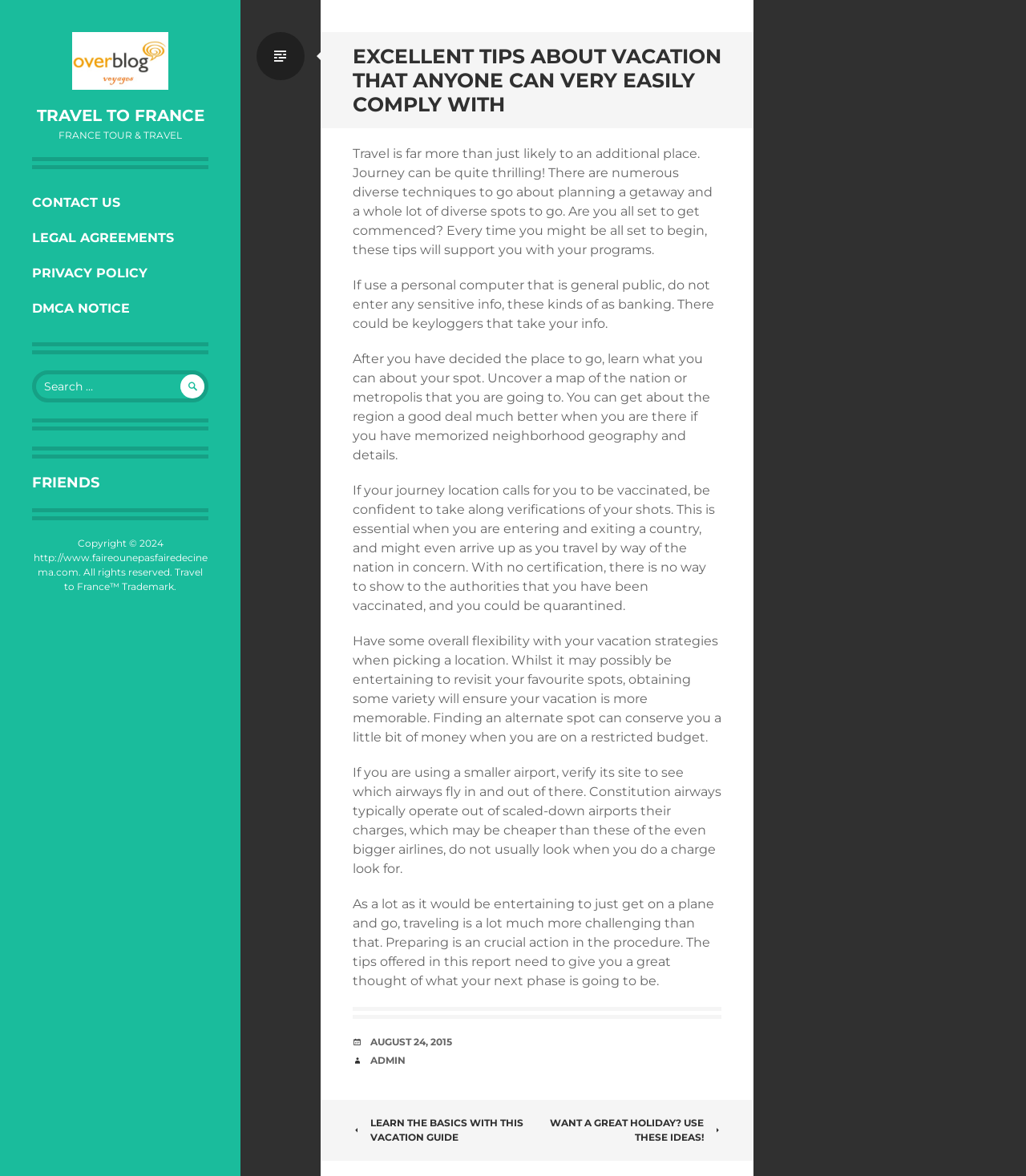Summarize the webpage in an elaborate manner.

This webpage is about travel tips and vacation planning, specifically focused on traveling to France. At the top, there is a heading "TRAVEL TO FRANCE" and a link with the same text. Below this, there is another heading "FRANCE TOUR & TRAVEL". 

On the left side, there are several links, including "CONTACT US", "LEGAL AGREEMENTS", "PRIVACY POLICY", and "DMCA NOTICE". 

The main content of the webpage is an article with the title "EXCELLENT TIPS ABOUT VACATION THAT ANYONE CAN VERY EASILY COMPLY WITH". The article is divided into several paragraphs, each providing a tip or advice for traveling, such as being cautious when using public computers, learning about the local geography, and getting vaccinated before traveling. 

At the bottom of the article, there is a footer section with the date "AUGUST 24, 2015" and the author "ADMIN". 

On the right side, there is a search box with a button and a heading "FRIENDS". 

Below the search box, there are two links, "LEARN THE BASICS WITH THIS VACATION GUIDE" and "WANT A GREAT HOLIDAY? USE THESE IDEAS!", which seem to be related to vacation planning. 

Finally, at the very bottom of the webpage, there is a copyright notice with the year 2024 and a trademark notice for "Travel to France".